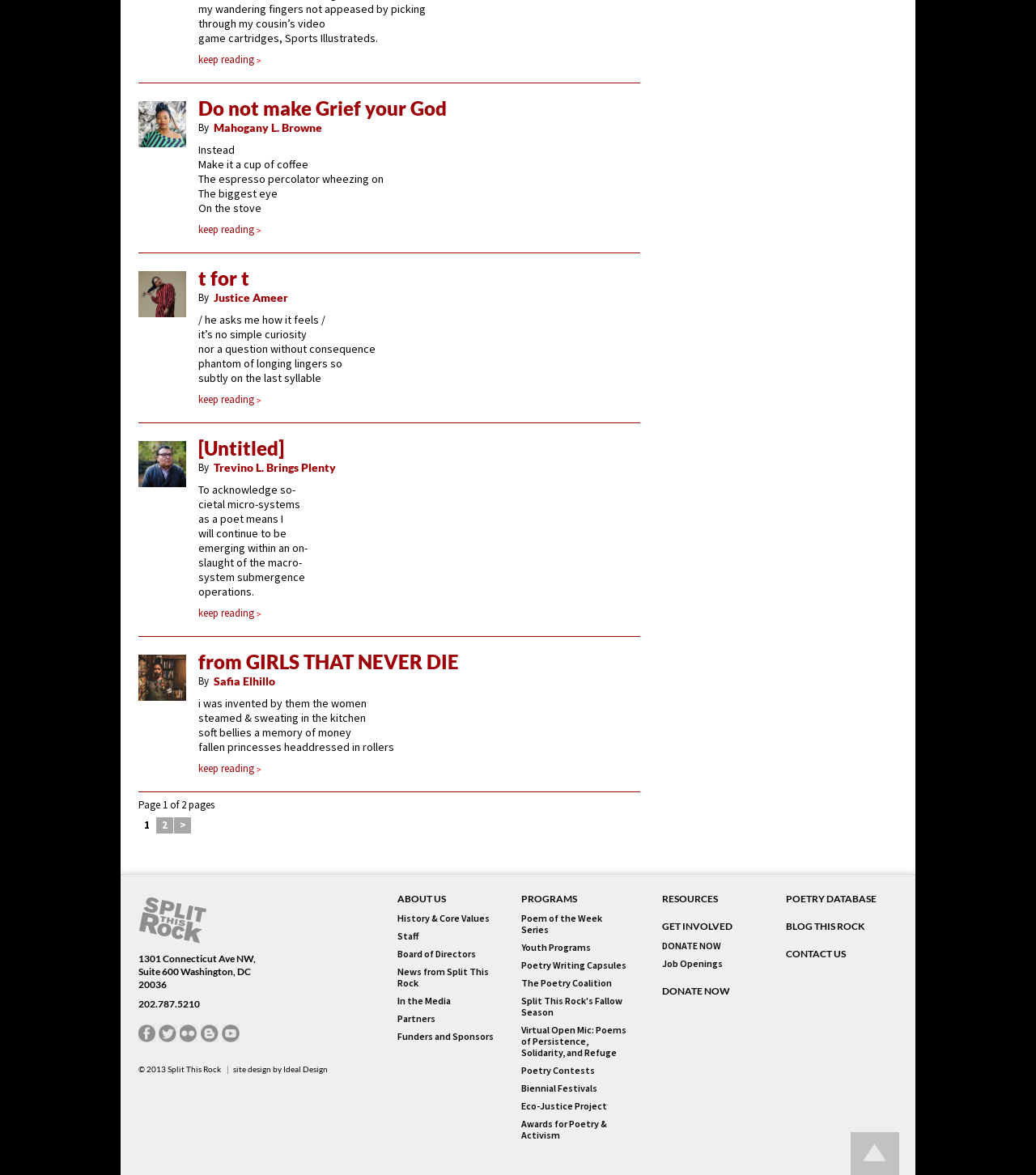What is the name of the organization?
Use the image to answer the question with a single word or phrase.

Split This Rock